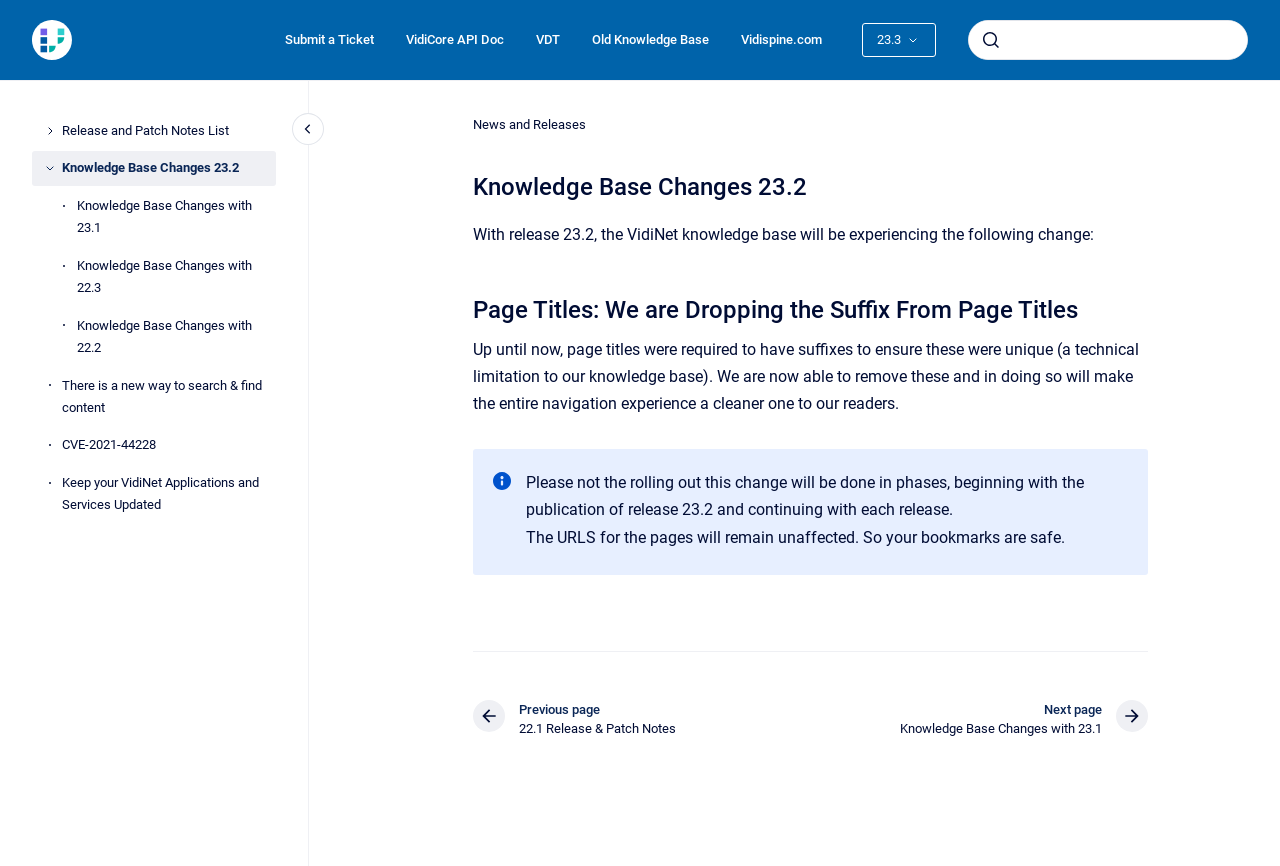Identify the bounding box coordinates for the element you need to click to achieve the following task: "view release and patch notes list". The coordinates must be four float values ranging from 0 to 1, formatted as [left, top, right, bottom].

[0.048, 0.13, 0.216, 0.172]